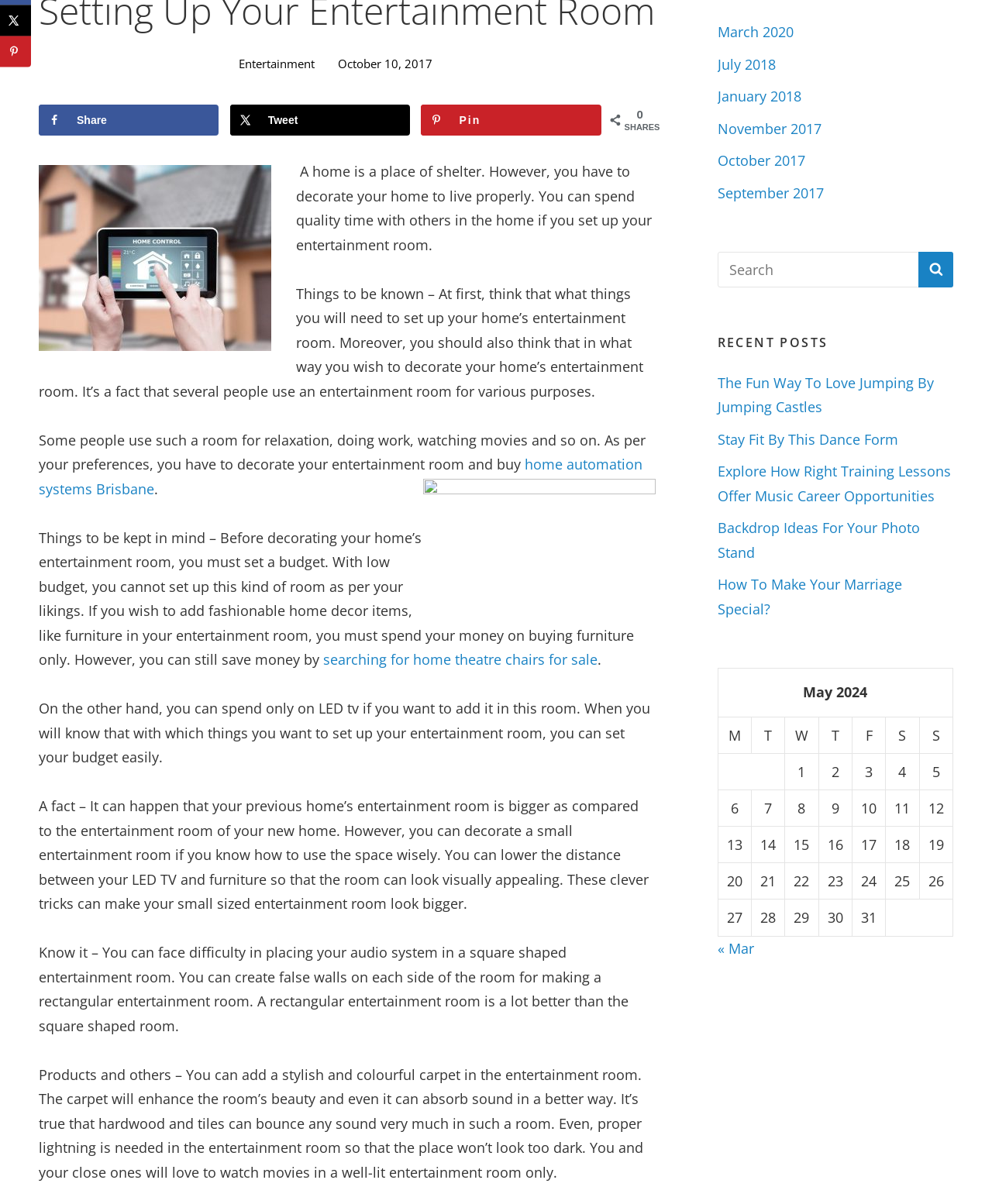For the given element description Research Areas, determine the bounding box coordinates of the UI element. The coordinates should follow the format (top-left x, top-left y, bottom-right x, bottom-right y) and be within the range of 0 to 1.

None